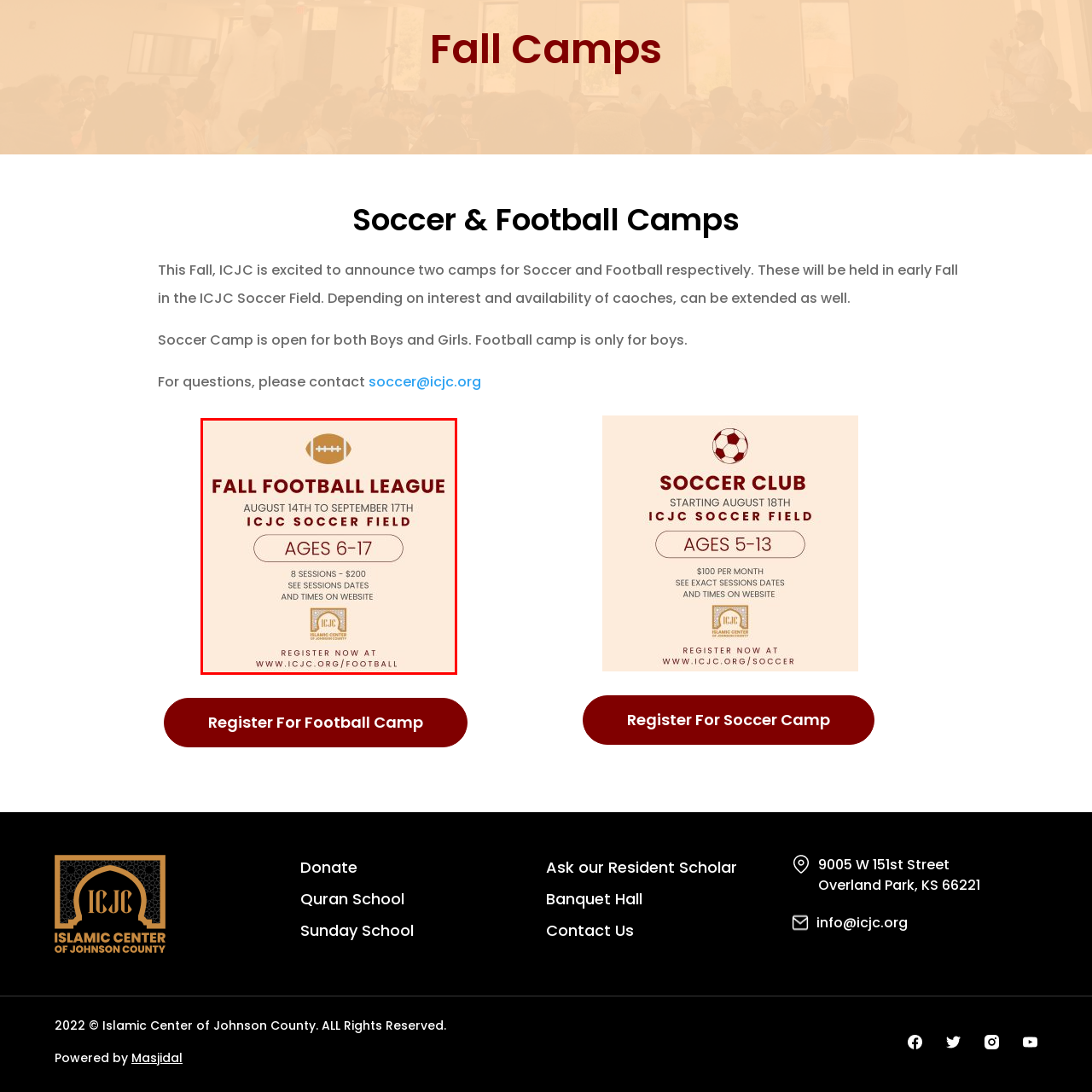Offer an in-depth caption for the image content enclosed by the red border.

The image promotes the "Fall Football League" hosted by the Islamic Center of Johnson County (ICJC). It highlights key details including the league's duration from August 14 to September 17, occurring at the ICJC Soccer Field. The program is designed for participants aged 6 to 17 and consists of 8 sessions priced at $200. The image encourages registration with a call to action, directing viewers to the website for further information on session dates and times. The design features a football graphic at the top, enhancing the visual appeal of the announcement.